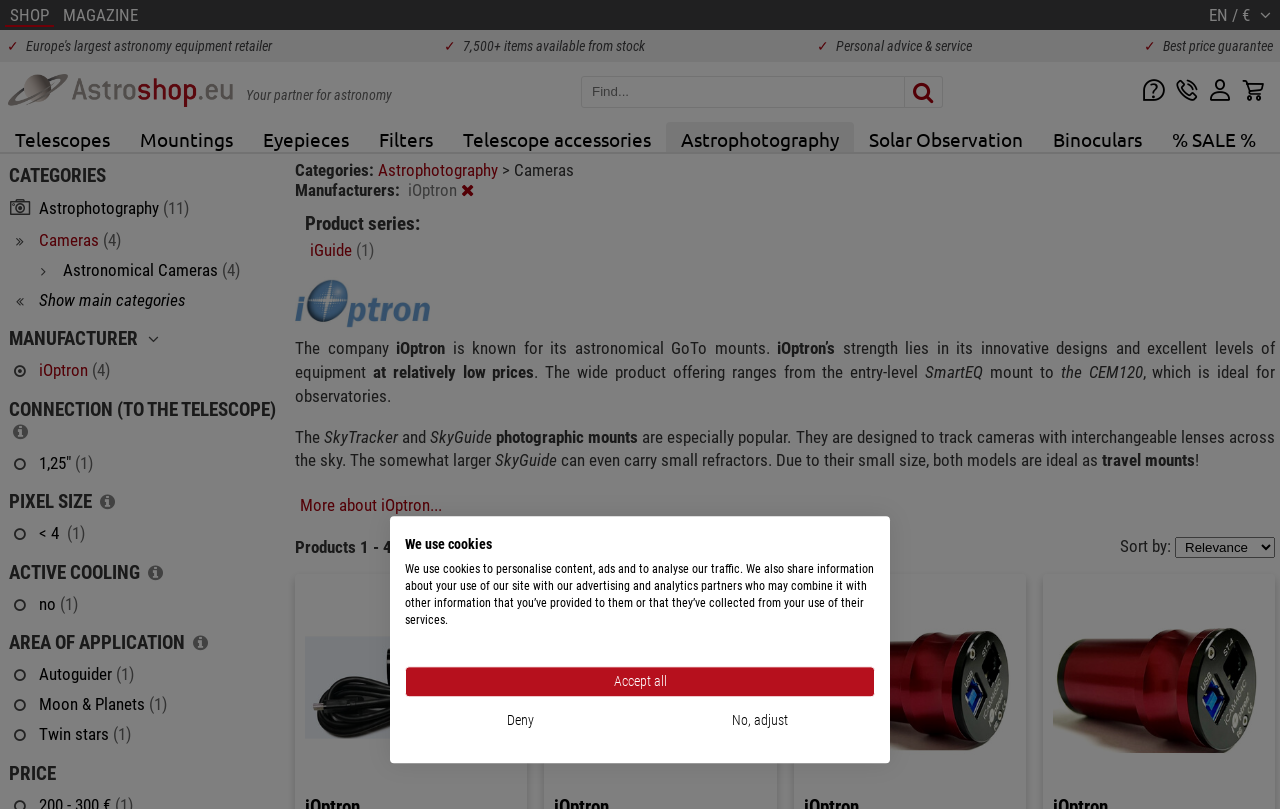Could you find the bounding box coordinates of the clickable area to complete this instruction: "Search for products"?

[0.454, 0.094, 0.737, 0.133]